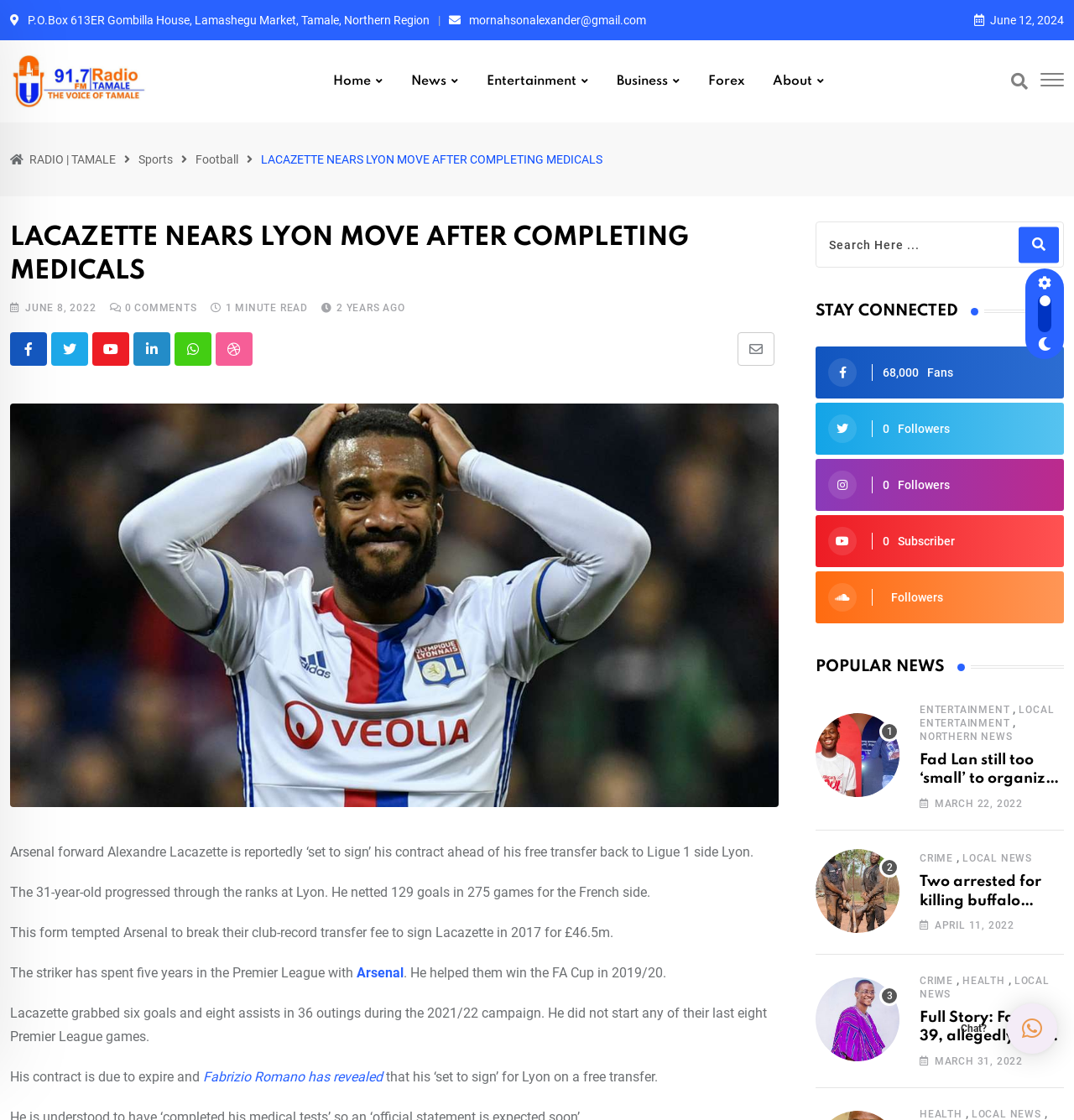What is the name of the cup Lacazette helped Arsenal win?
Using the image as a reference, answer the question in detail.

The article states that Lacazette helped Arsenal win the FA Cup in 2019/20, which is mentioned in the third paragraph.